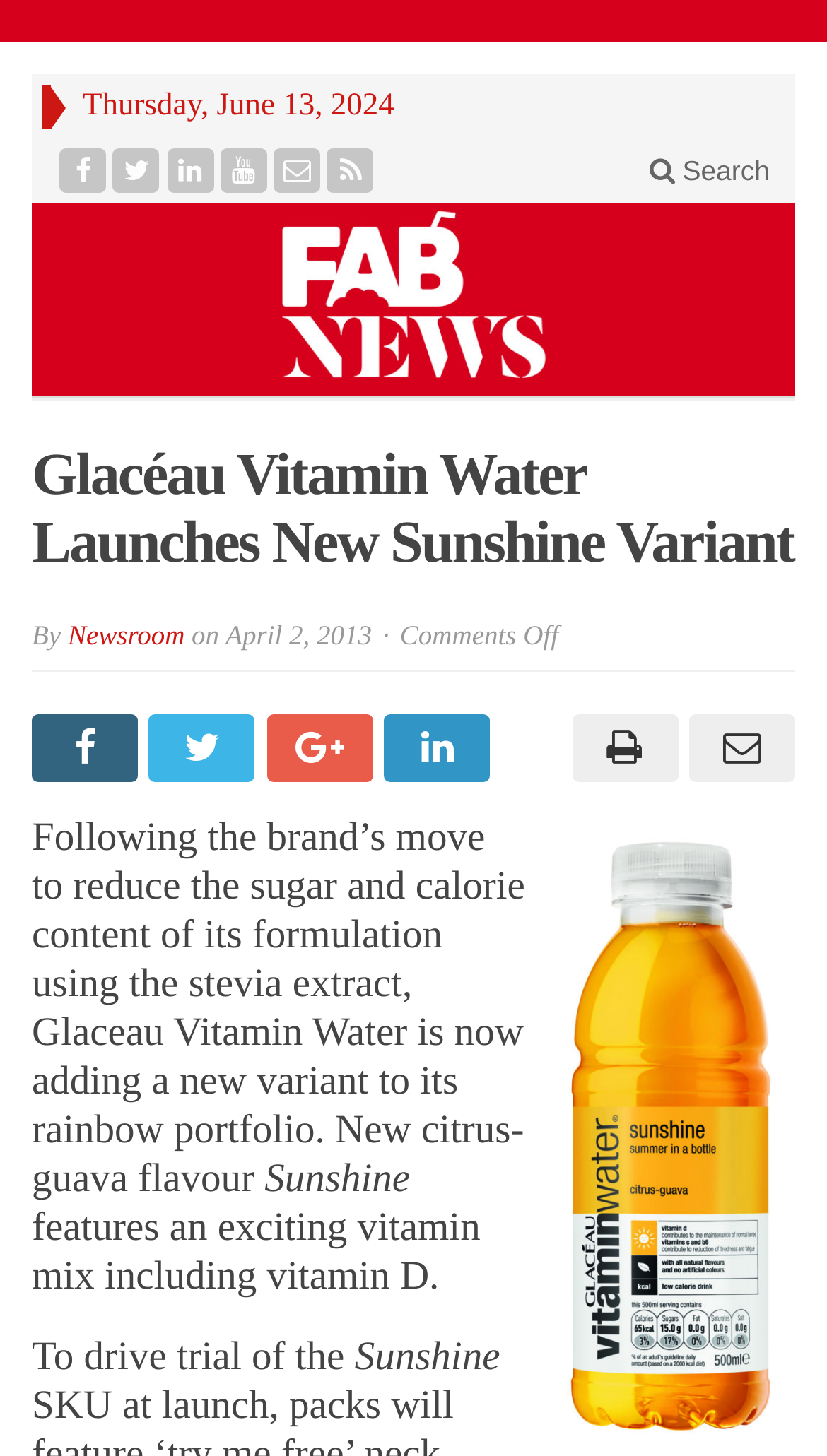What is the date of the article?
Using the image, answer in one word or phrase.

April 2, 2013